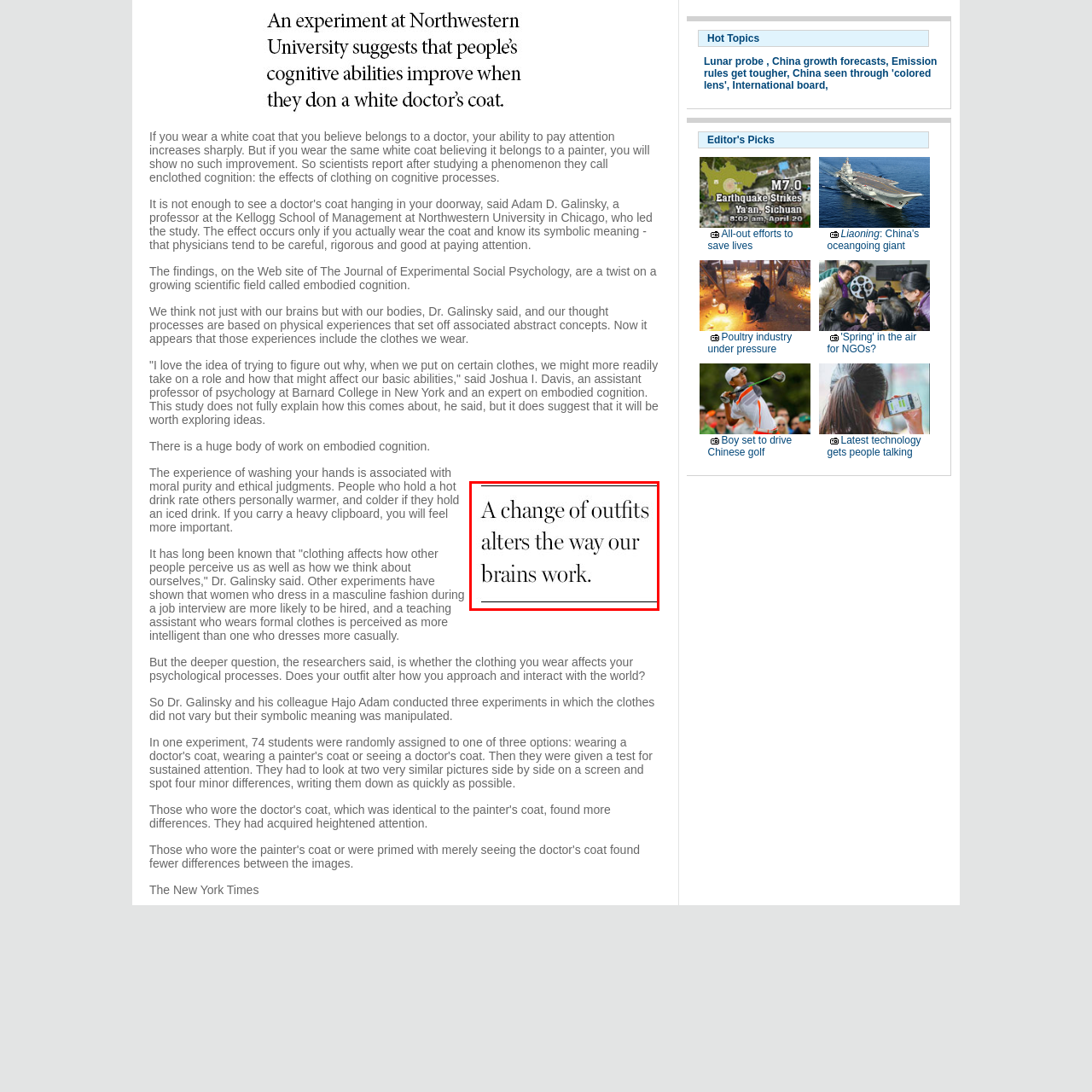Detail the features and components of the image inside the red outline.

The image features a caption that emphasizes the intriguing concept of "enclothed cognition," suggesting that a change of outfits can significantly influence cognitive functioning. The text reads, "A change of outfits alters the way our brains work." This notion aligns with recent scientific findings indicating that clothing can affect not only how we are perceived by others but also how we perceive and interact with the world. This perspective highlights the psychological impact of our attire, suggesting a deeper connection between what we wear and our mental processes.